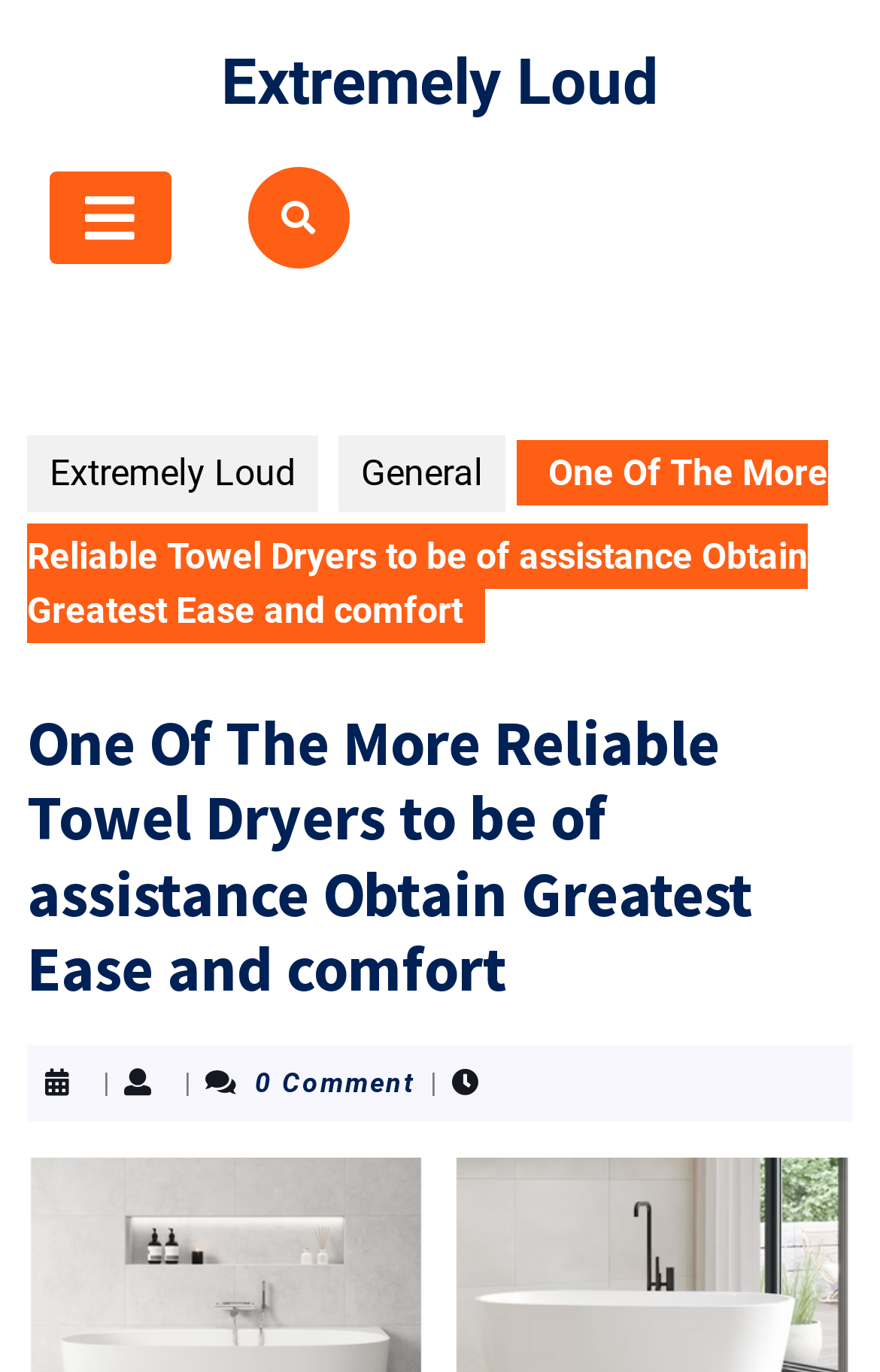Identify the bounding box coordinates for the UI element described as: "Extremely Loud".

[0.031, 0.317, 0.362, 0.373]